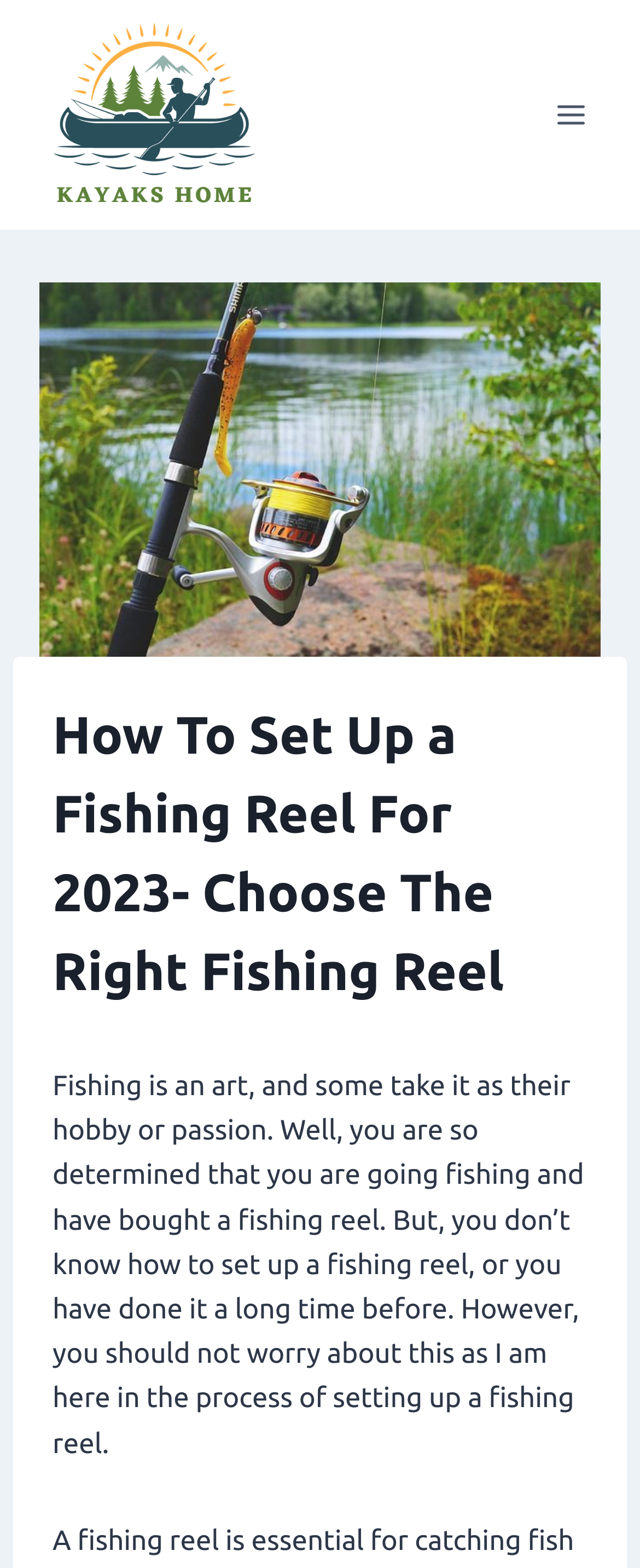Answer briefly with one word or phrase:
What is the target audience of the article?

Beginners